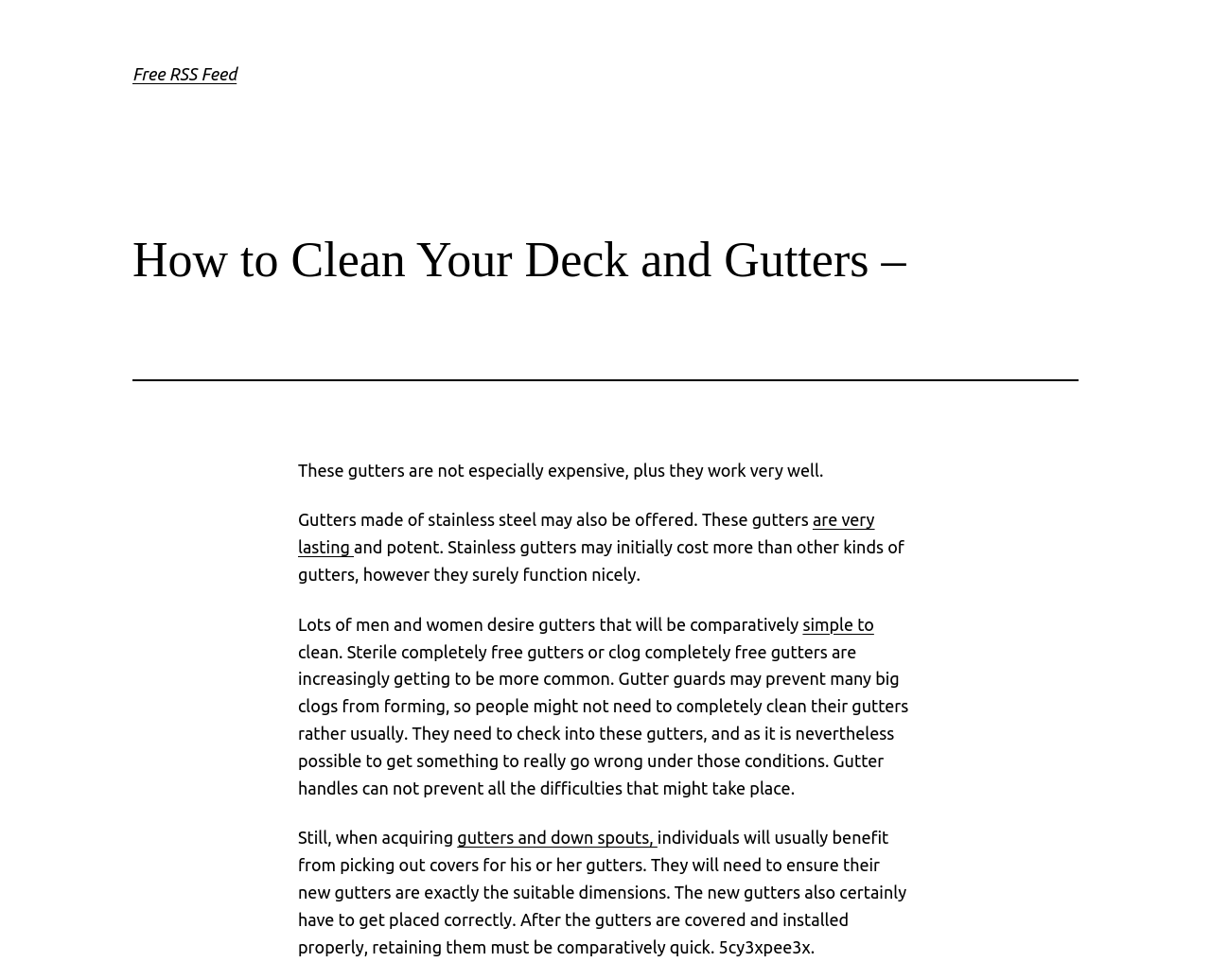Respond with a single word or short phrase to the following question: 
What are the gutters made of?

stainless steel